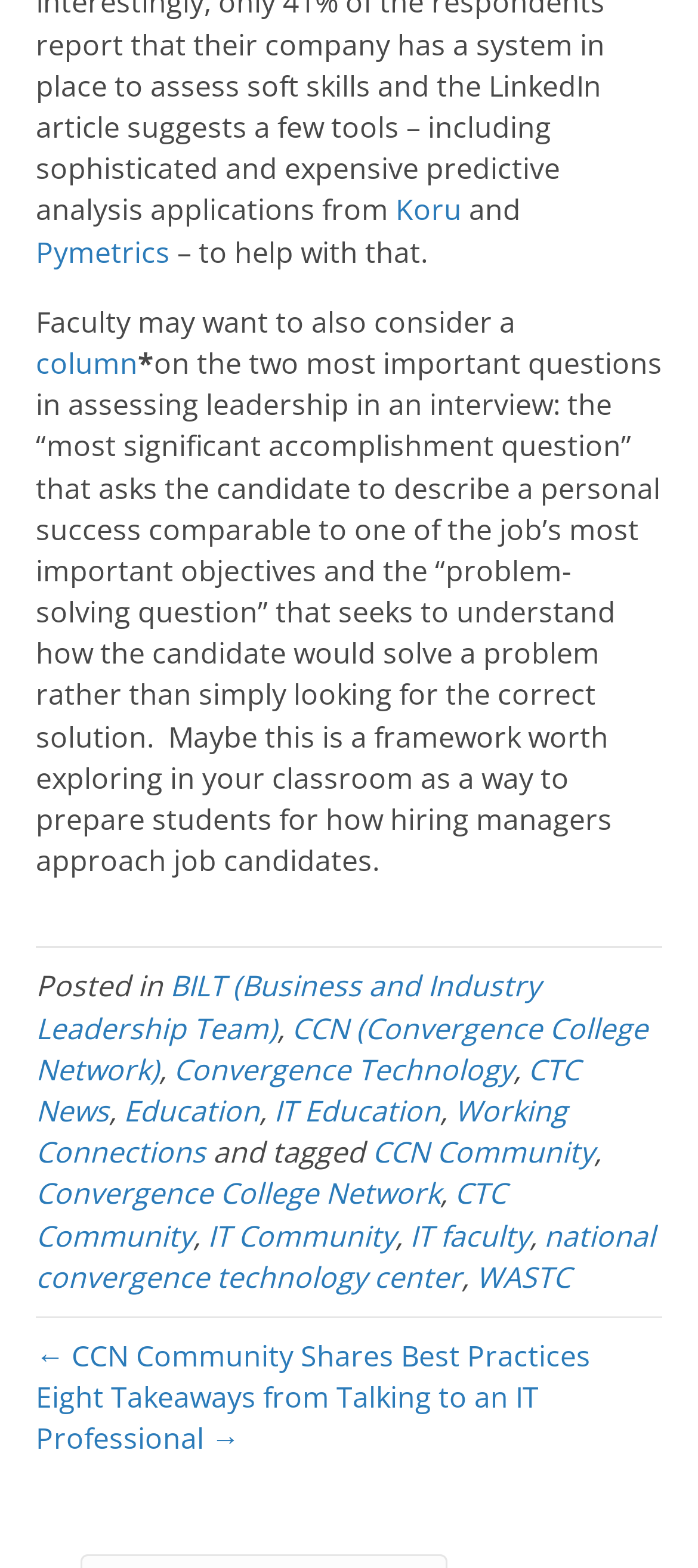What type of questions are mentioned in the text?
Please answer the question with a detailed response using the information from the screenshot.

The text mentions two types of questions: the 'most significant accomplishment question' and the 'problem-solving question'. These questions are used to assess leadership in an interview.